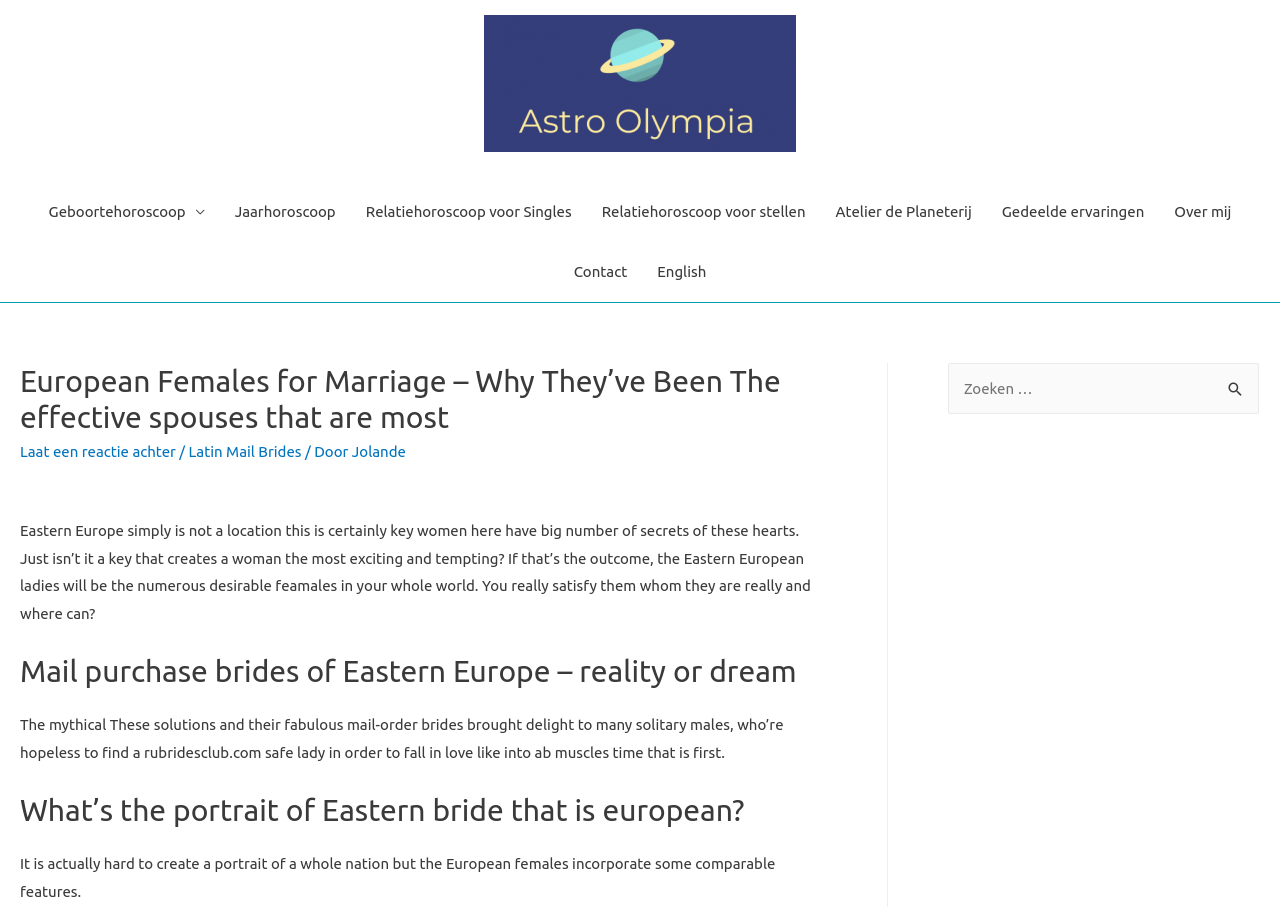What is the main topic of the webpage?
Please respond to the question with as much detail as possible.

Based on the webpage's content, including the header and static text, it appears that the main topic is discussing European females and their characteristics, particularly in the context of marriage.